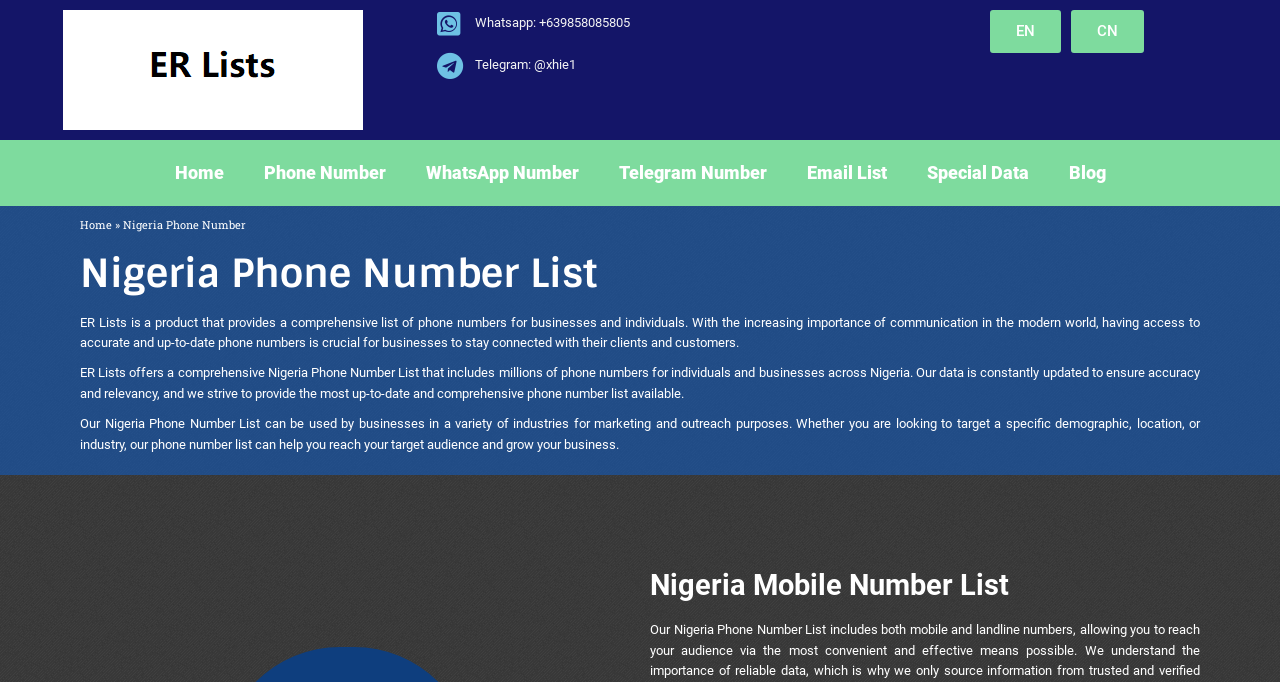What is the name of the product?
Look at the image and provide a detailed response to the question.

The name of the product is ER Lists, which is mentioned in the link 'ER Lists' and the image 'ER Lists' at the top of the webpage, indicating that it is the main product or service being offered.